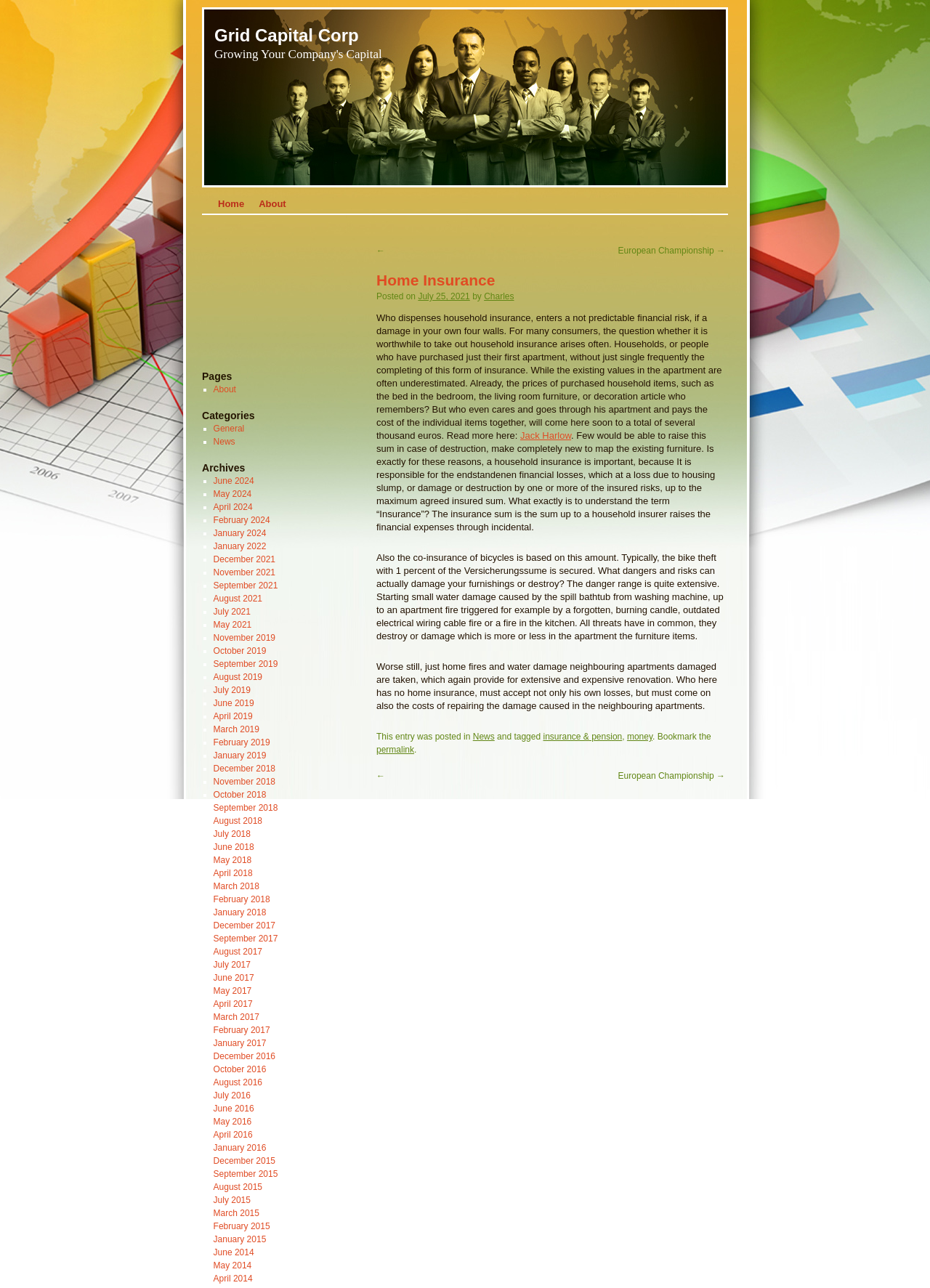Use a single word or phrase to answer the following:
What is the purpose of home insurance?

Financial protection